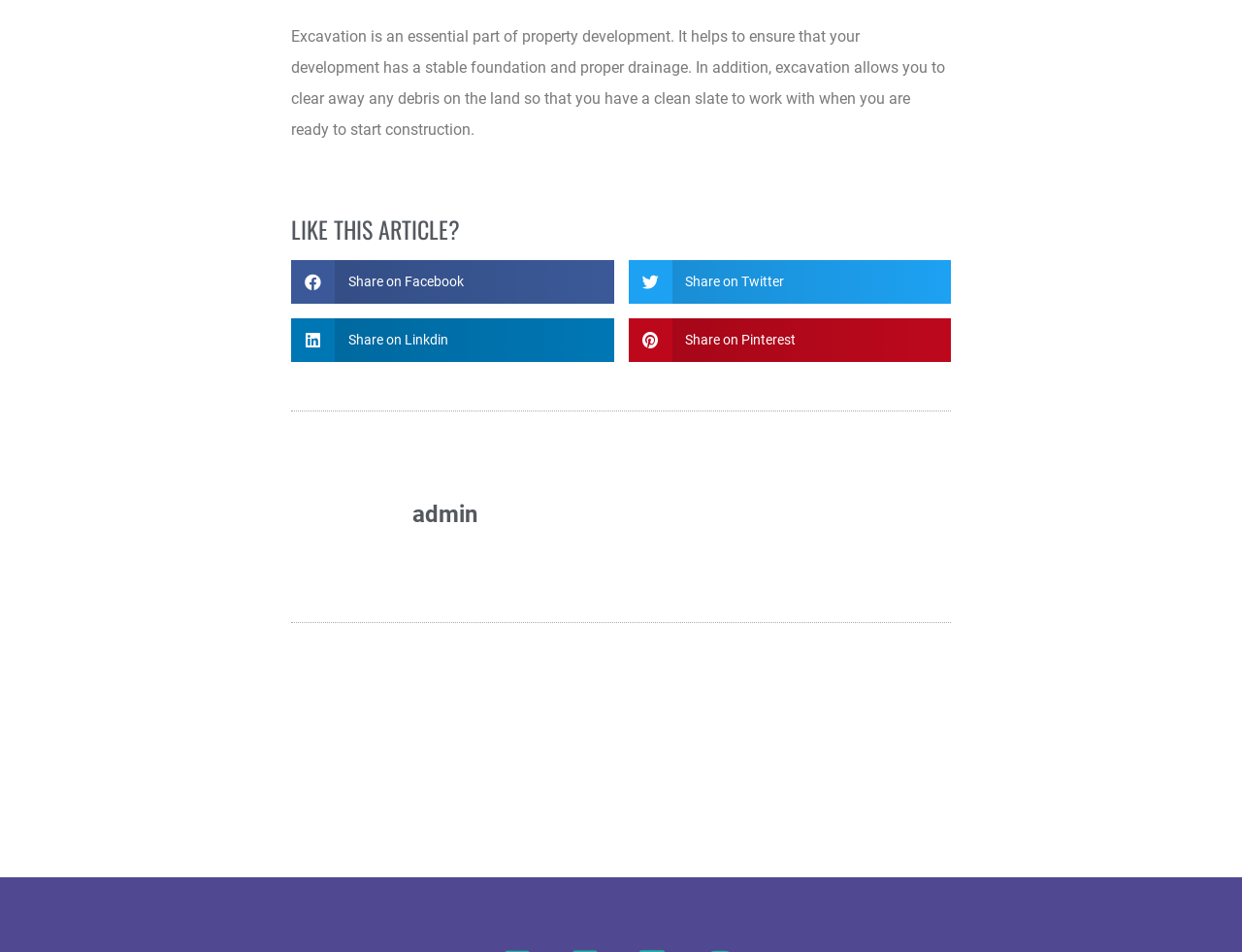What is below the 'LIKE THIS ARTICLE?' heading?
Examine the image closely and answer the question with as much detail as possible.

Based on the bounding box coordinates, the 'LIKE THIS ARTICLE?' heading is located above the share buttons, which include options to share on Facebook, Twitter, LinkedIn, and Pinterest.